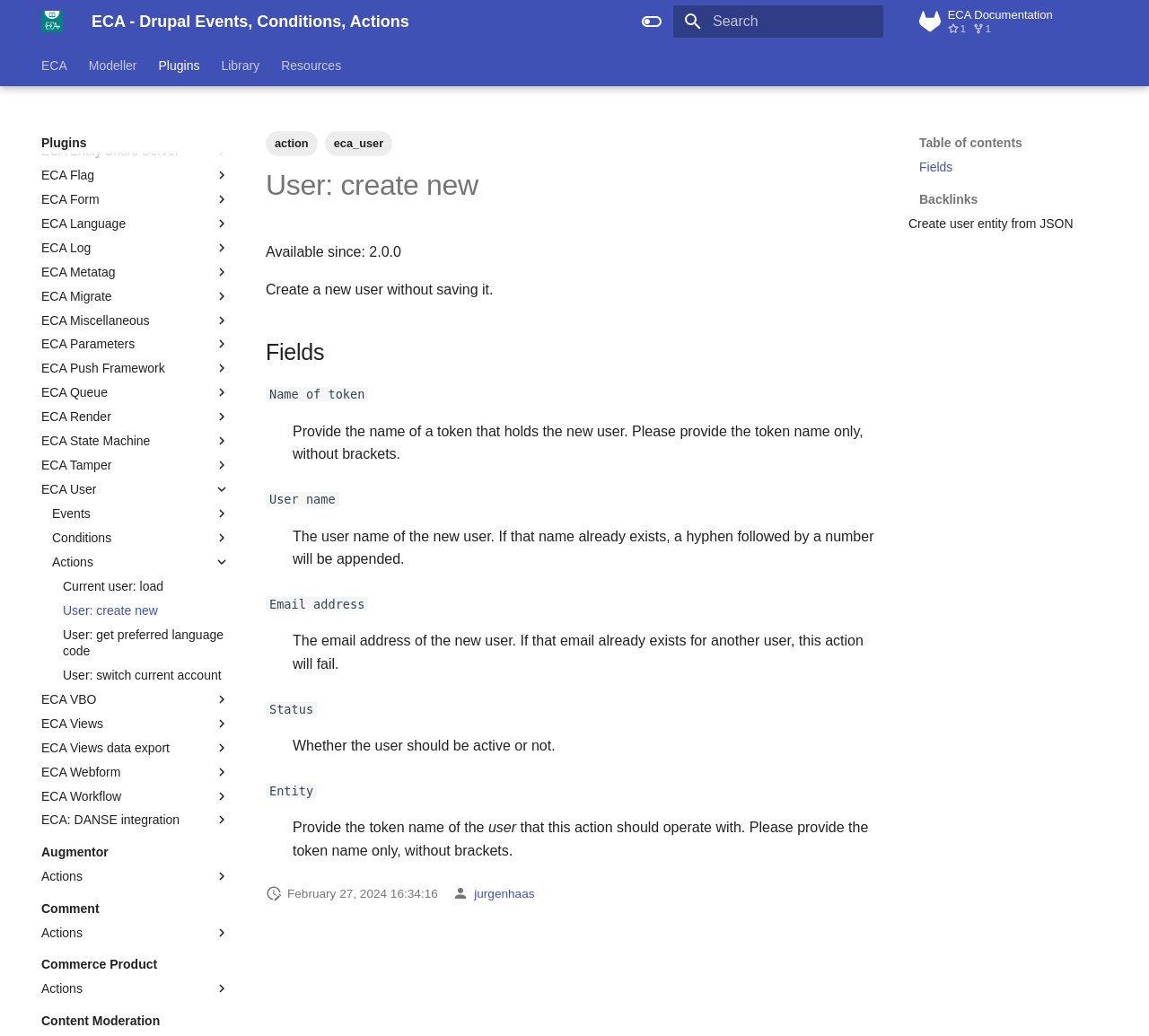Please identify the bounding box coordinates of the region to click in order to complete the given instruction: "Switch to dark mode". The coordinates should be four float numbers between 0 and 1, i.e., [left, top, right, bottom].

[0.552, 0.003, 0.583, 0.038]